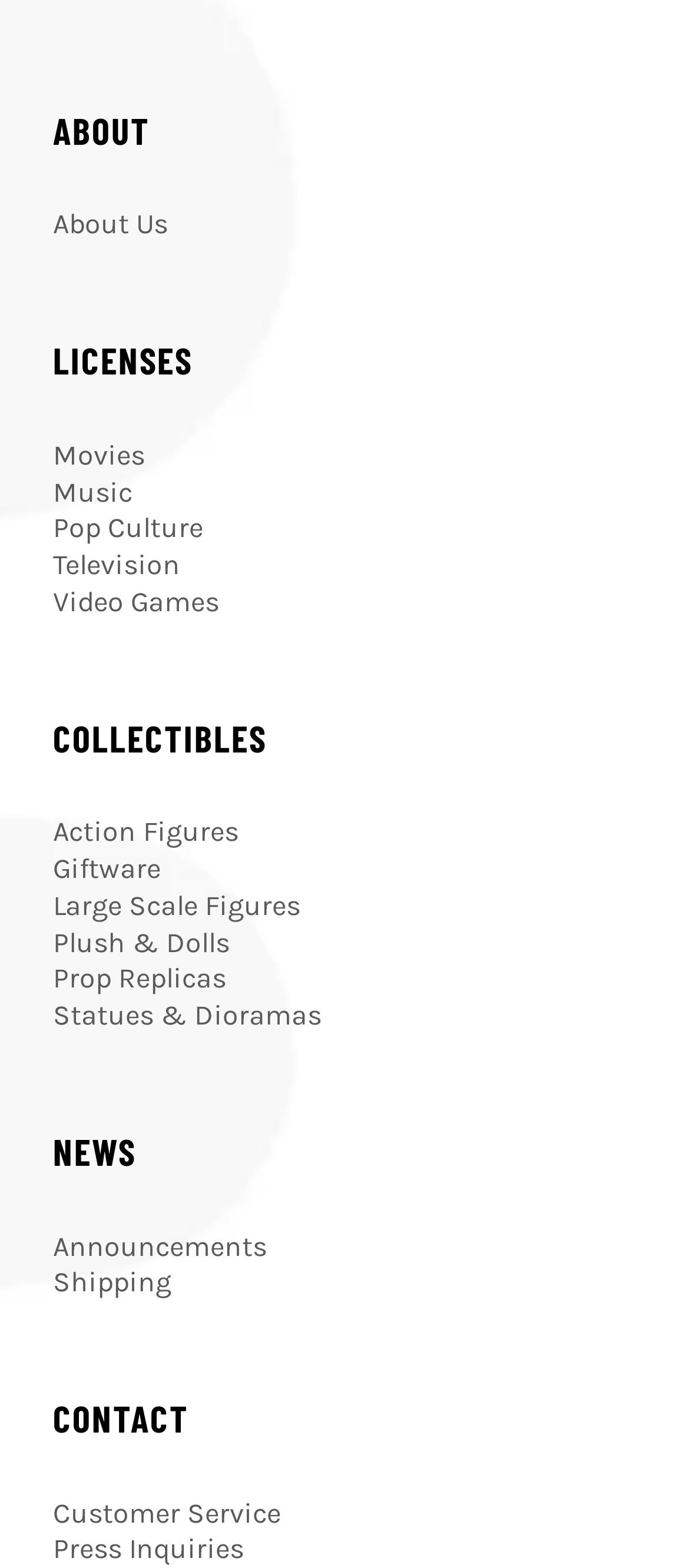Please find the bounding box for the UI component described as follows: "Prop Replicas".

[0.077, 0.613, 0.328, 0.635]